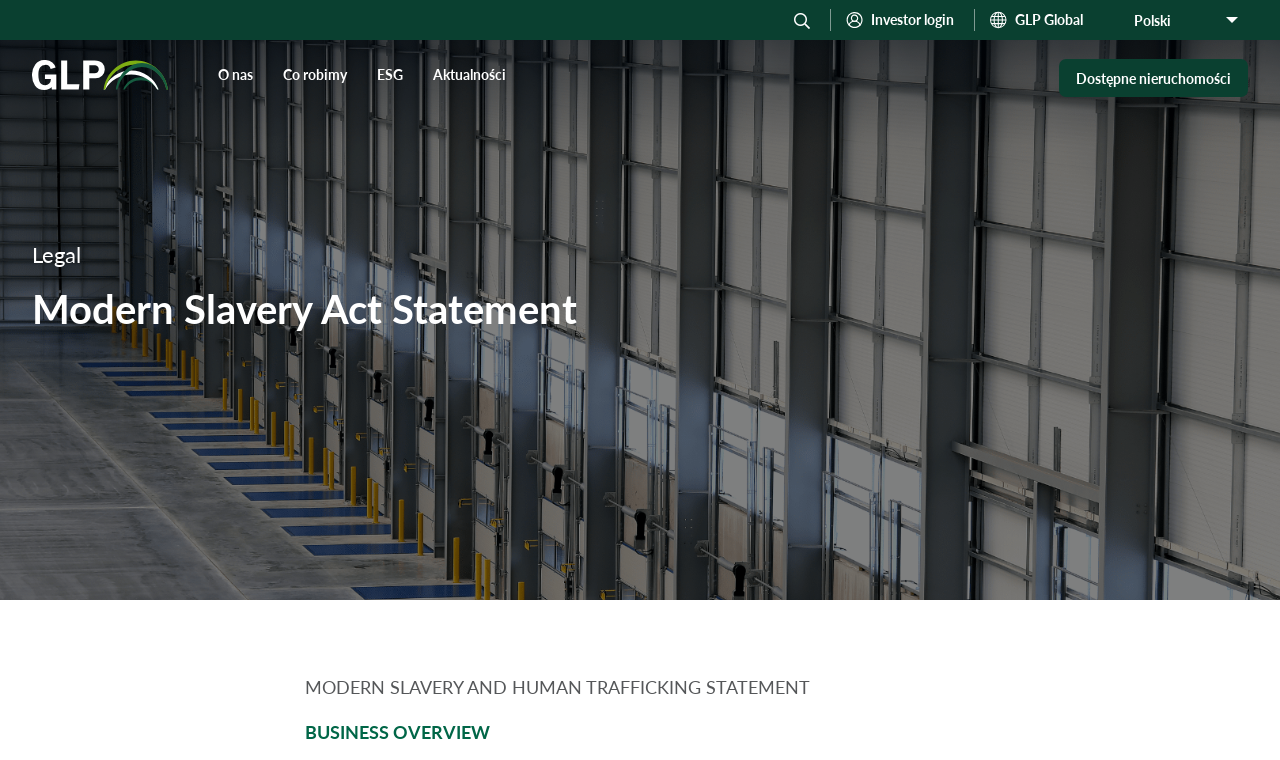Please determine the bounding box coordinates of the section I need to click to accomplish this instruction: "Explore available properties".

[0.827, 0.077, 0.975, 0.127]